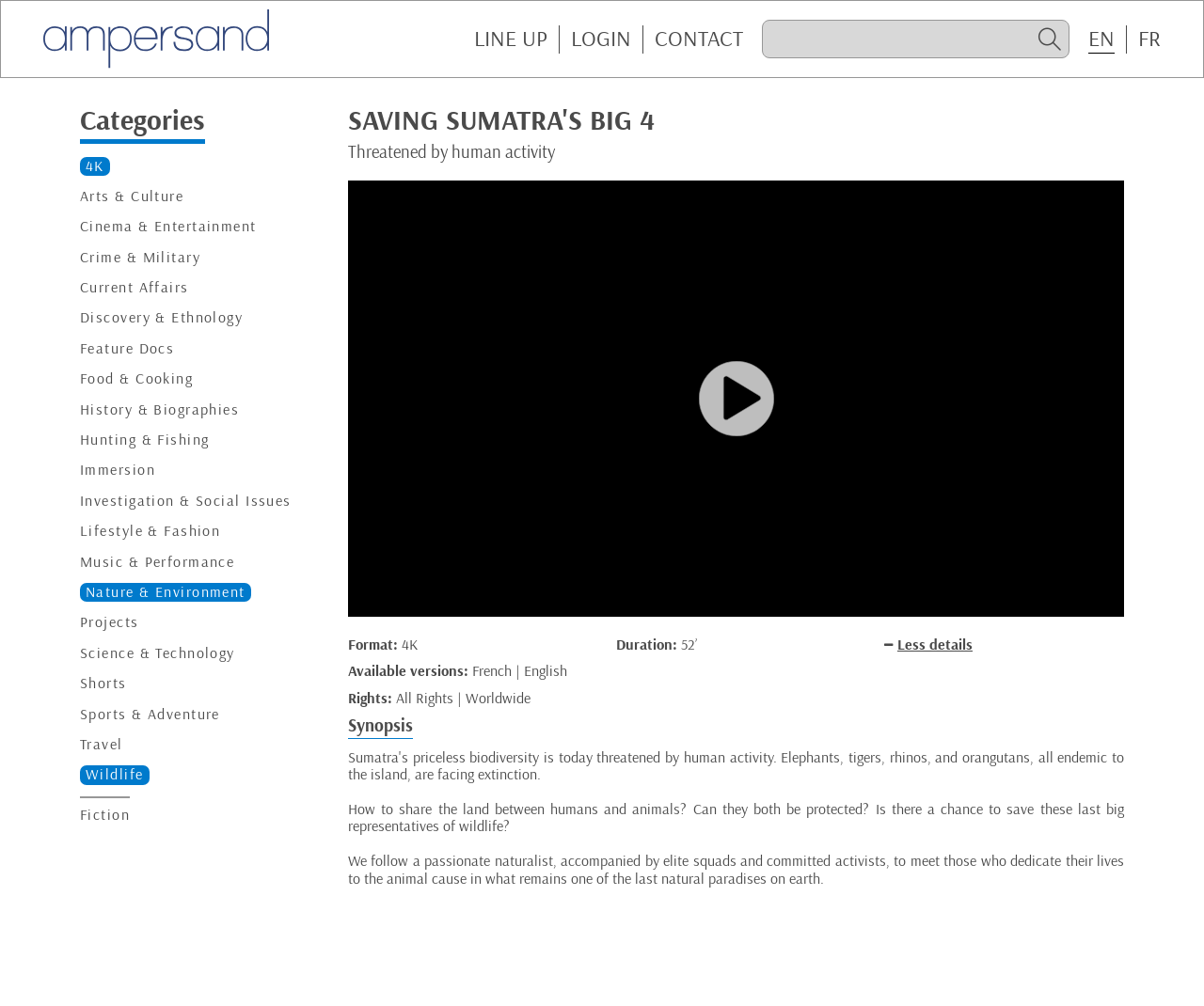Can you show the bounding box coordinates of the region to click on to complete the task described in the instruction: "Click on the LINE UP link"?

[0.394, 0.025, 0.455, 0.053]